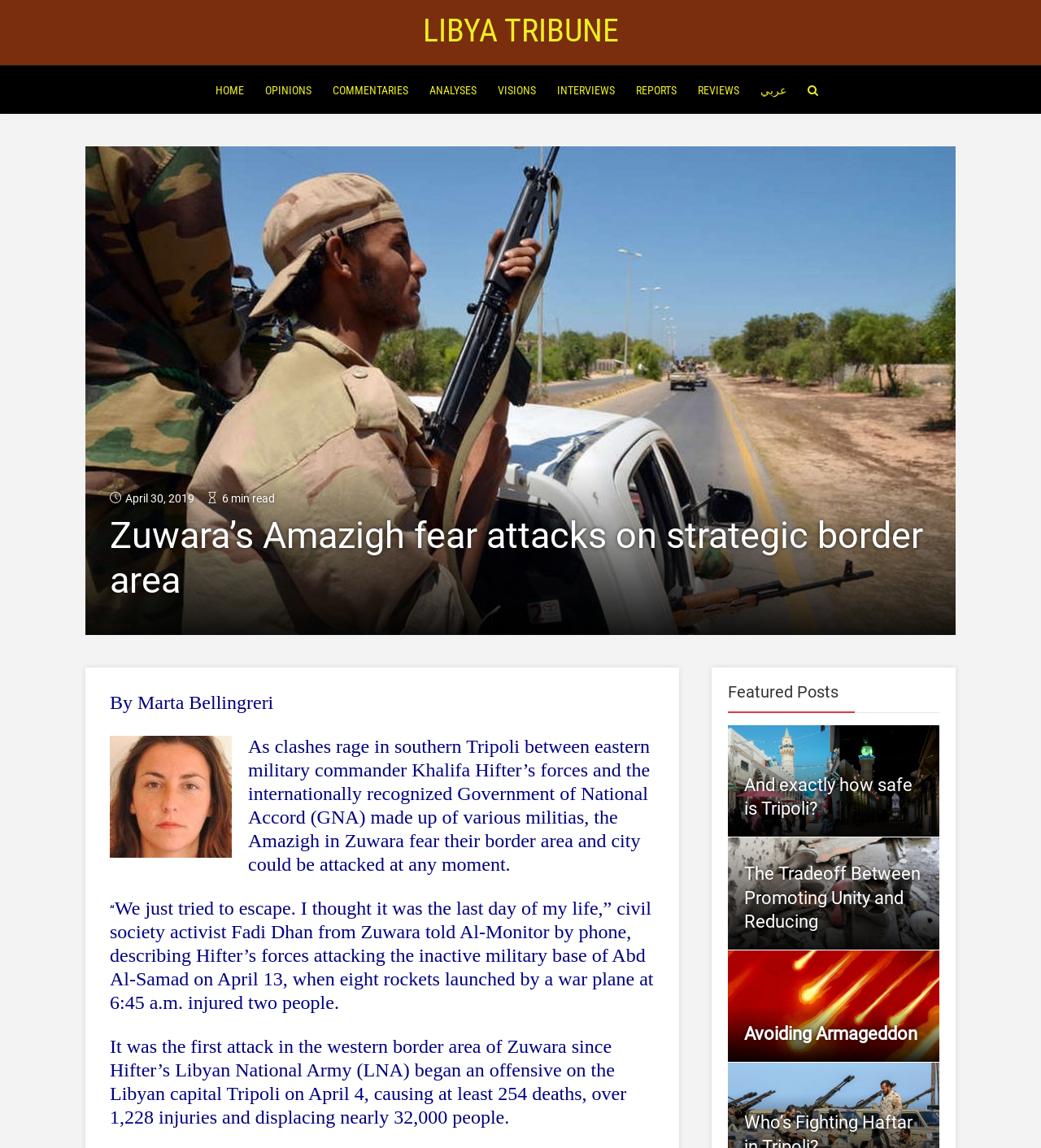Identify the bounding box coordinates of the specific part of the webpage to click to complete this instruction: "Click on LIBYA TRIBUNE".

[0.406, 0.01, 0.594, 0.043]